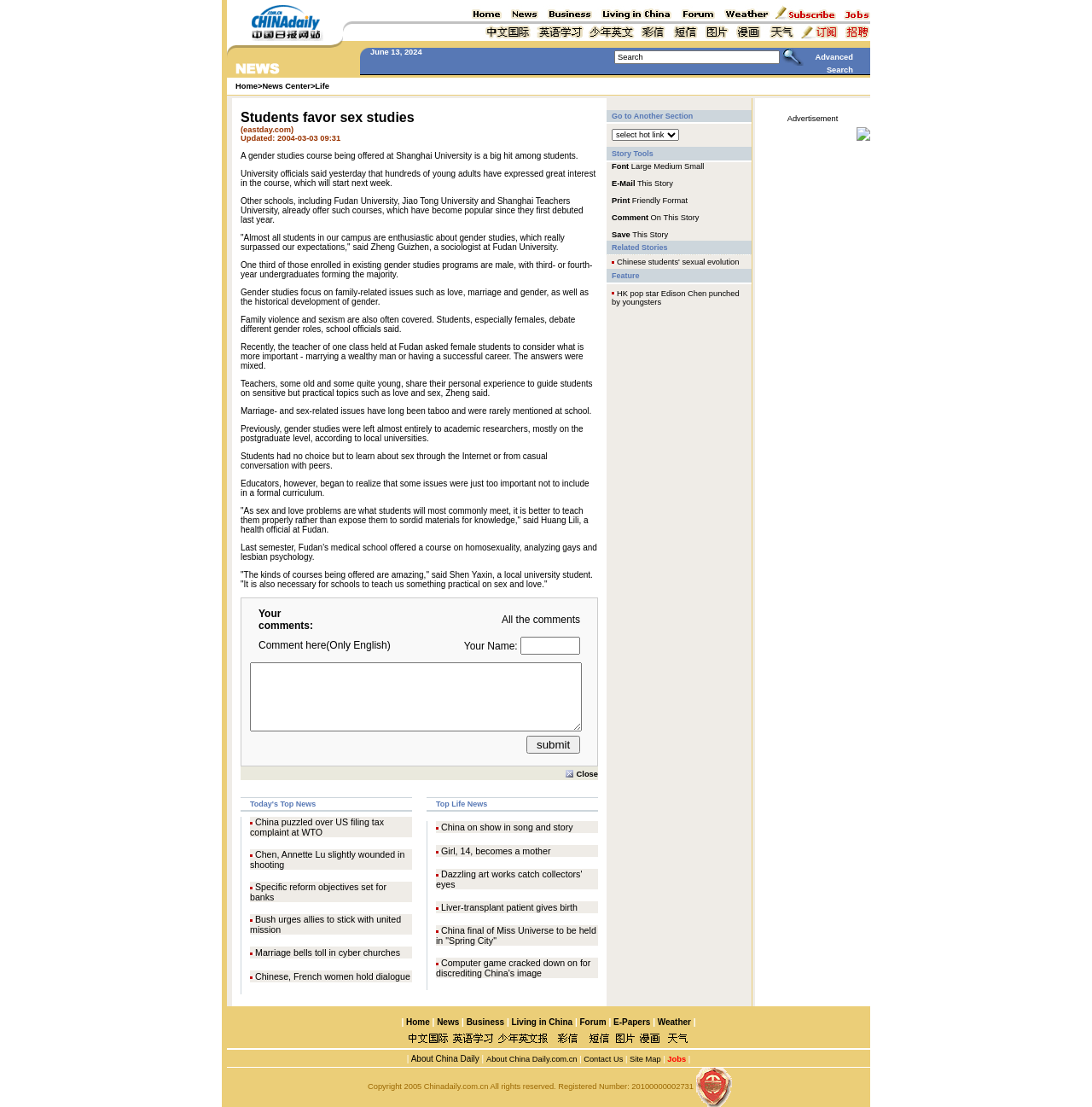Find the bounding box coordinates of the element's region that should be clicked in order to follow the given instruction: "Read the article about the James River Bridge". The coordinates should consist of four float numbers between 0 and 1, i.e., [left, top, right, bottom].

None